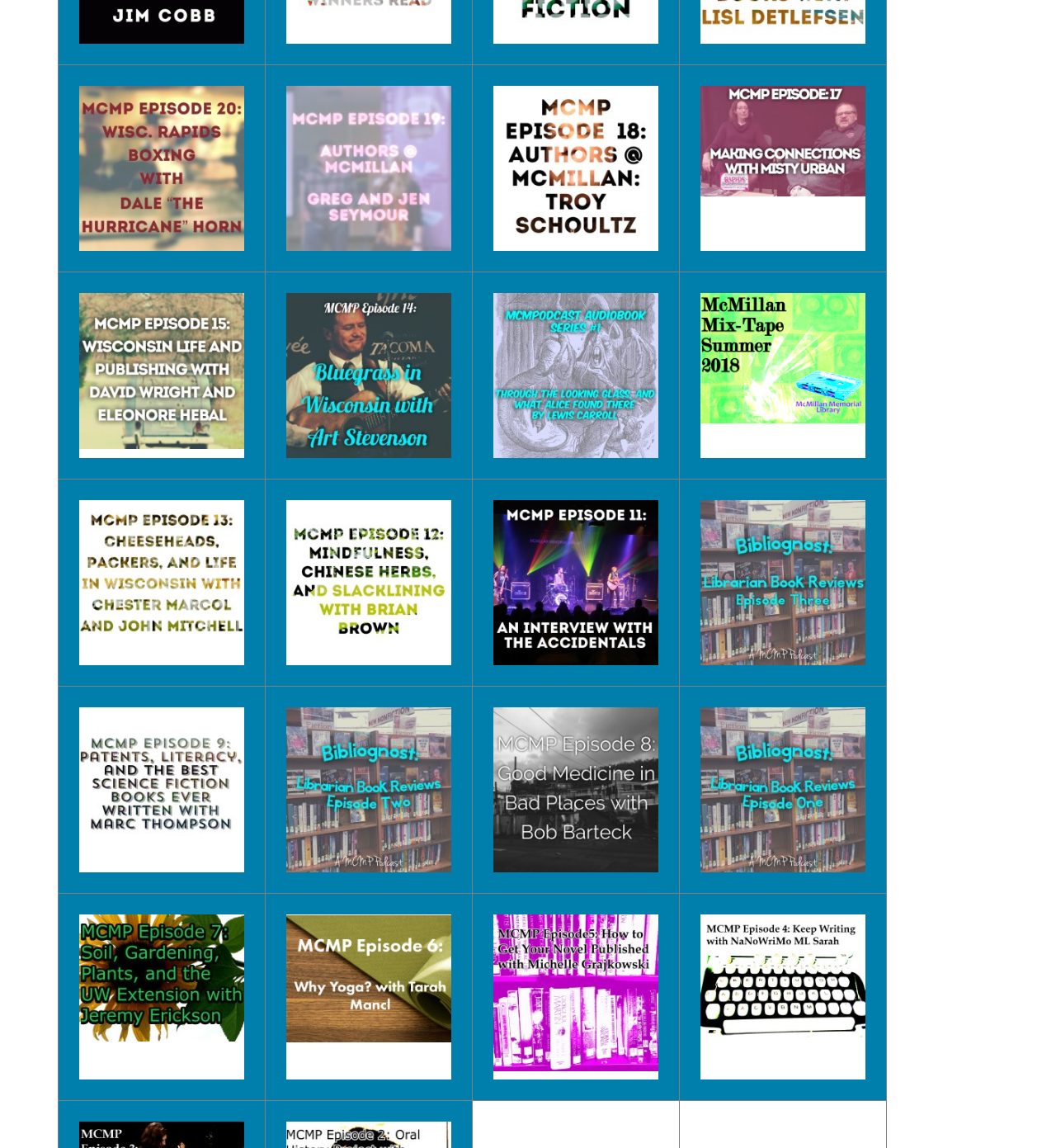Using details from the image, please answer the following question comprehensively:
Are the images clickable?

Each image is wrapped in a link element, which suggests that the images are clickable and may lead to another webpage or a larger version of the image.